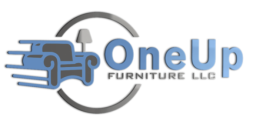What is the font style of the brand name?
Look at the screenshot and respond with a single word or phrase.

Modern